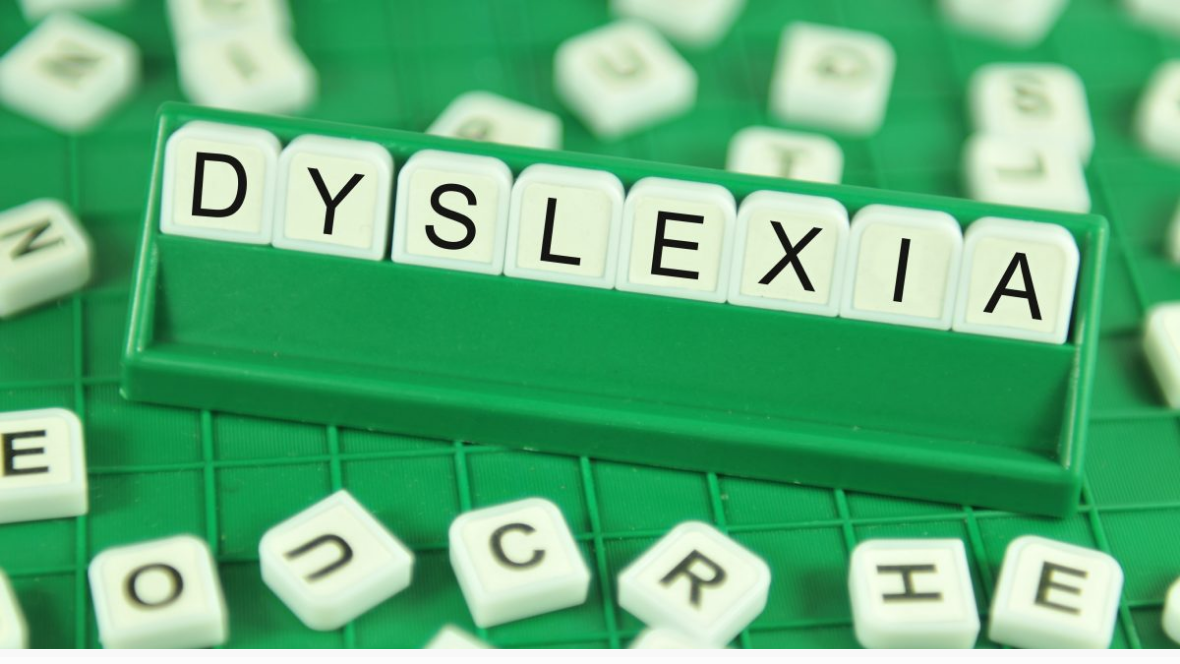What is the purpose of the scattered white letter tiles?
Please give a detailed answer to the question using the information shown in the image.

The scattered white letter tiles surrounding the central display of 'DYSLEXIA' emphasize the concept of literacy and the challenges associated with dyslexia, a common learning disability.